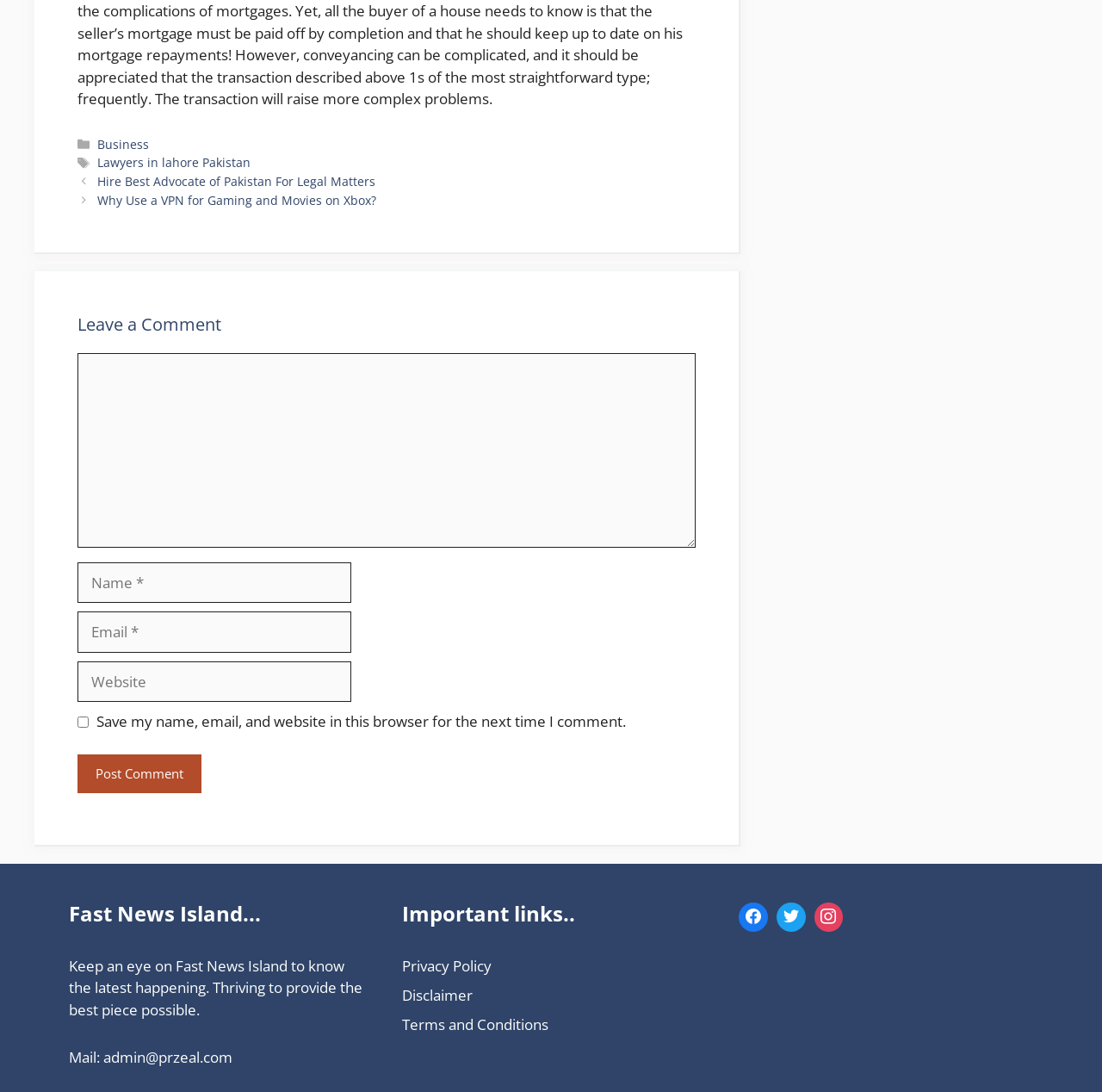Identify the bounding box coordinates for the element you need to click to achieve the following task: "Visit the 'Privacy Policy' page". The coordinates must be four float values ranging from 0 to 1, formatted as [left, top, right, bottom].

[0.365, 0.875, 0.446, 0.894]